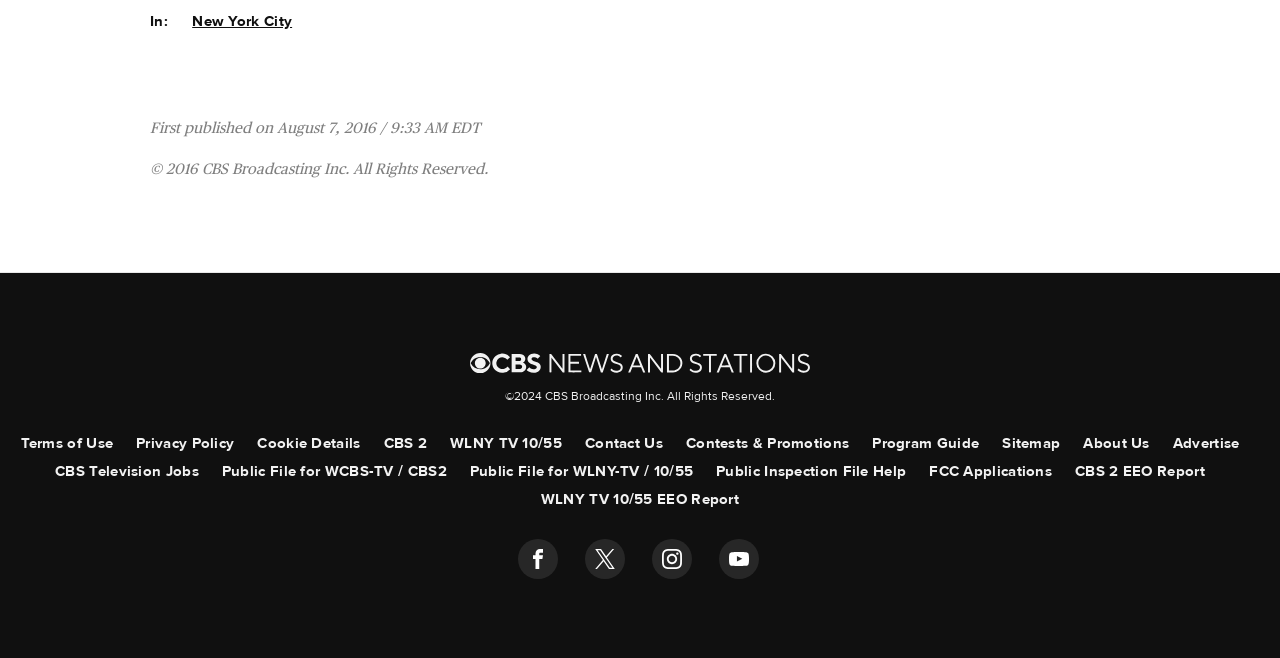Can you find the bounding box coordinates for the element that needs to be clicked to execute this instruction: "Click on New York City"? The coordinates should be given as four float numbers between 0 and 1, i.e., [left, top, right, bottom].

[0.15, 0.018, 0.228, 0.046]